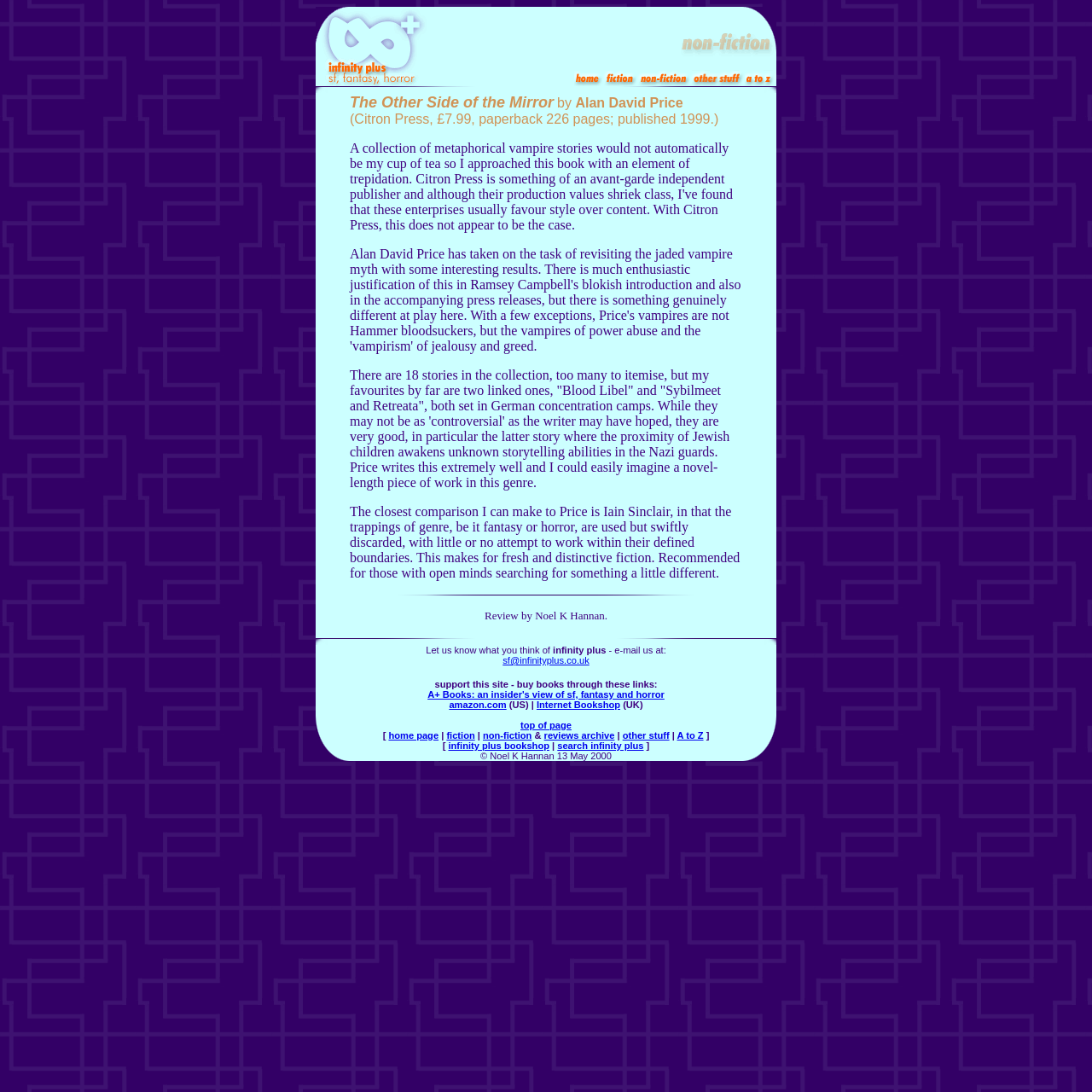Answer the question in a single word or phrase:
What is the publisher of the book?

Citron Press